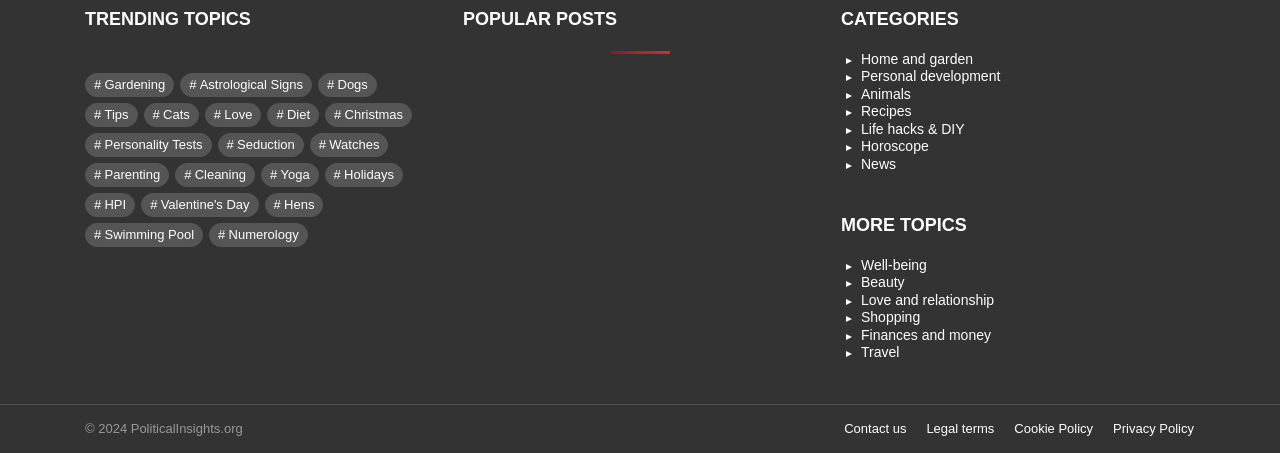Pinpoint the bounding box coordinates of the clickable area needed to execute the instruction: "Click the Connected TV link". The coordinates should be specified as four float numbers between 0 and 1, i.e., [left, top, right, bottom].

None